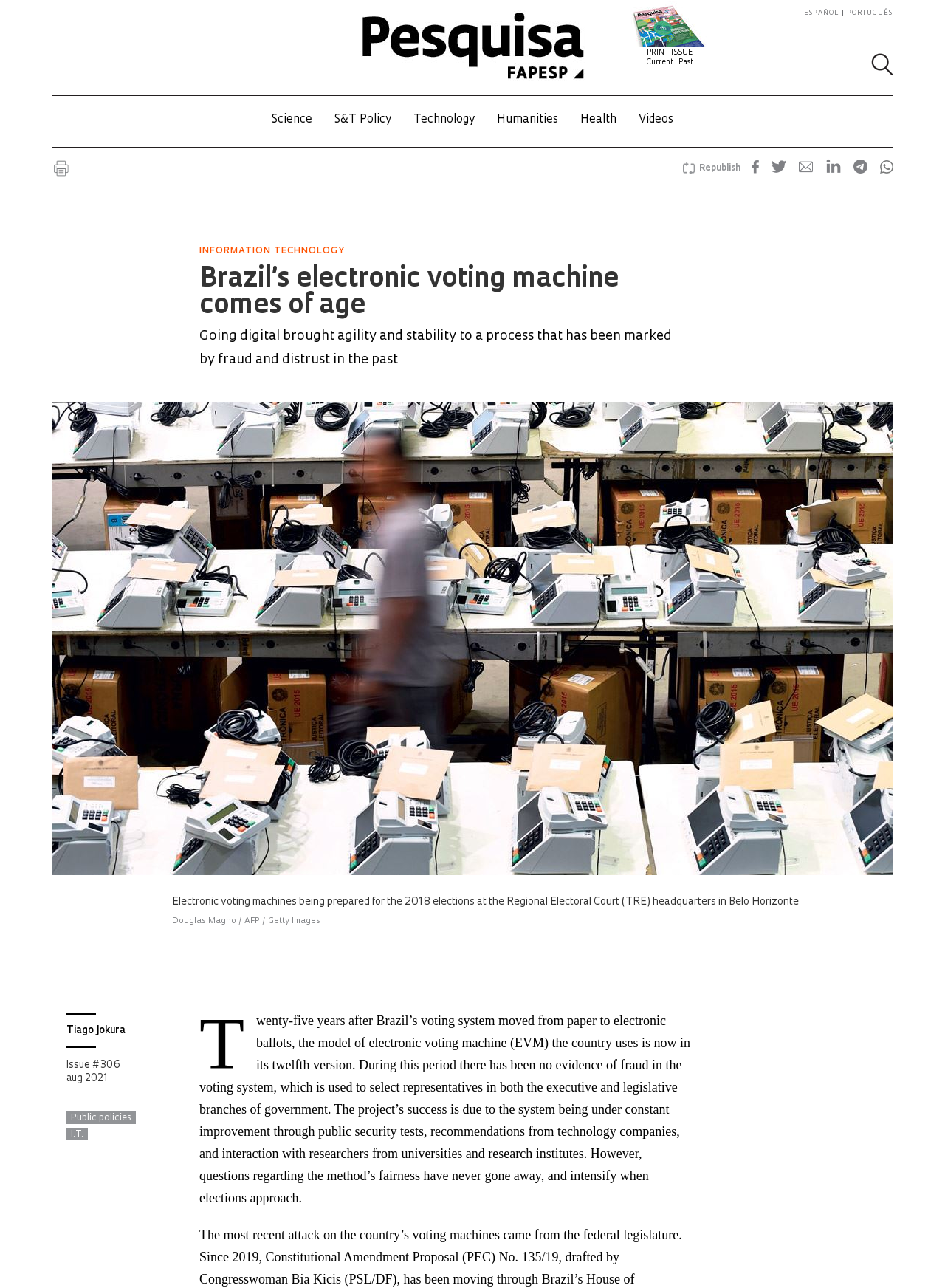Determine the bounding box coordinates of the clickable region to follow the instruction: "view about page".

None